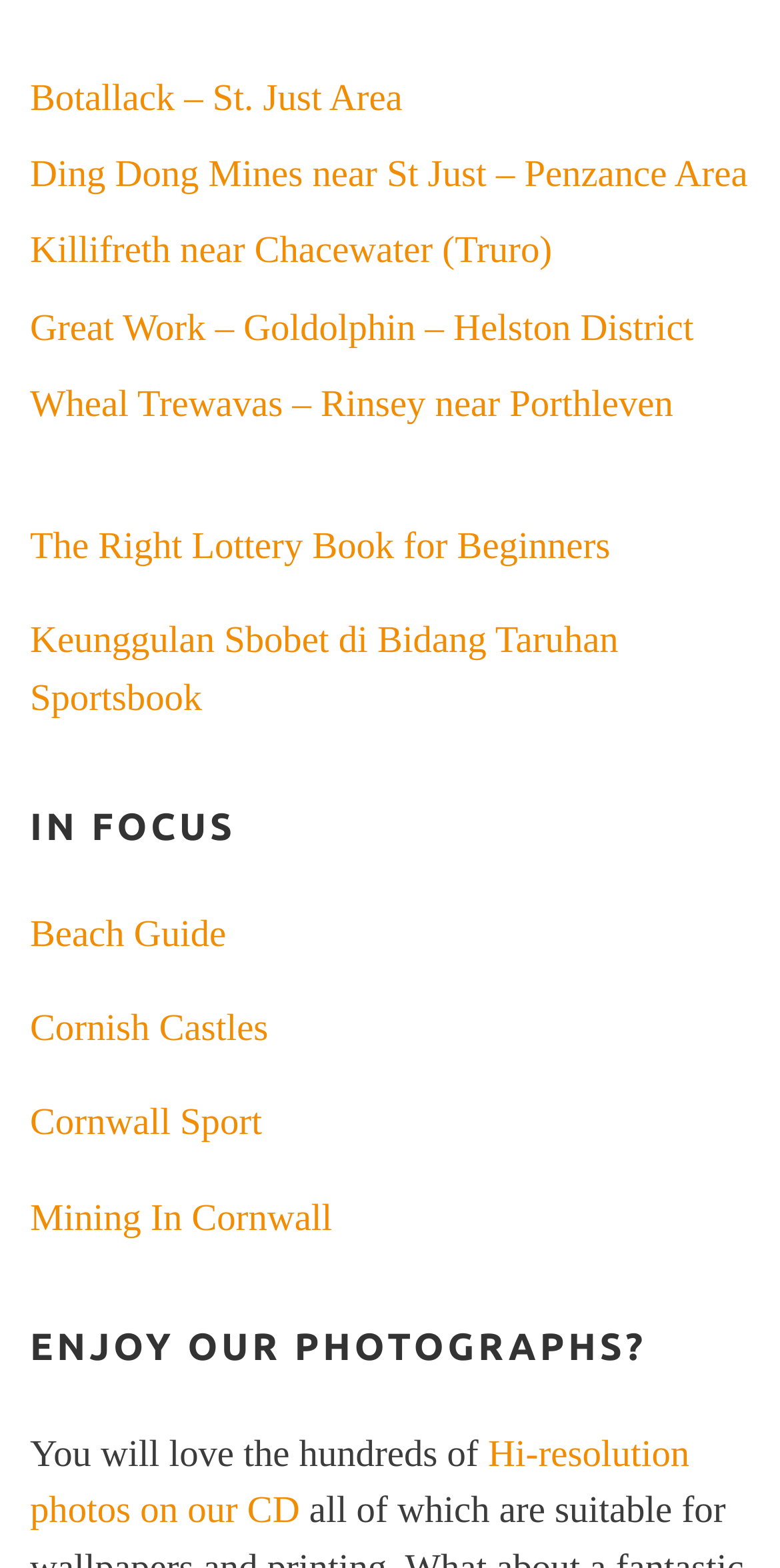Please identify the bounding box coordinates of the element on the webpage that should be clicked to follow this instruction: "Explore Beach Guide". The bounding box coordinates should be given as four float numbers between 0 and 1, formatted as [left, top, right, bottom].

[0.038, 0.583, 0.29, 0.61]